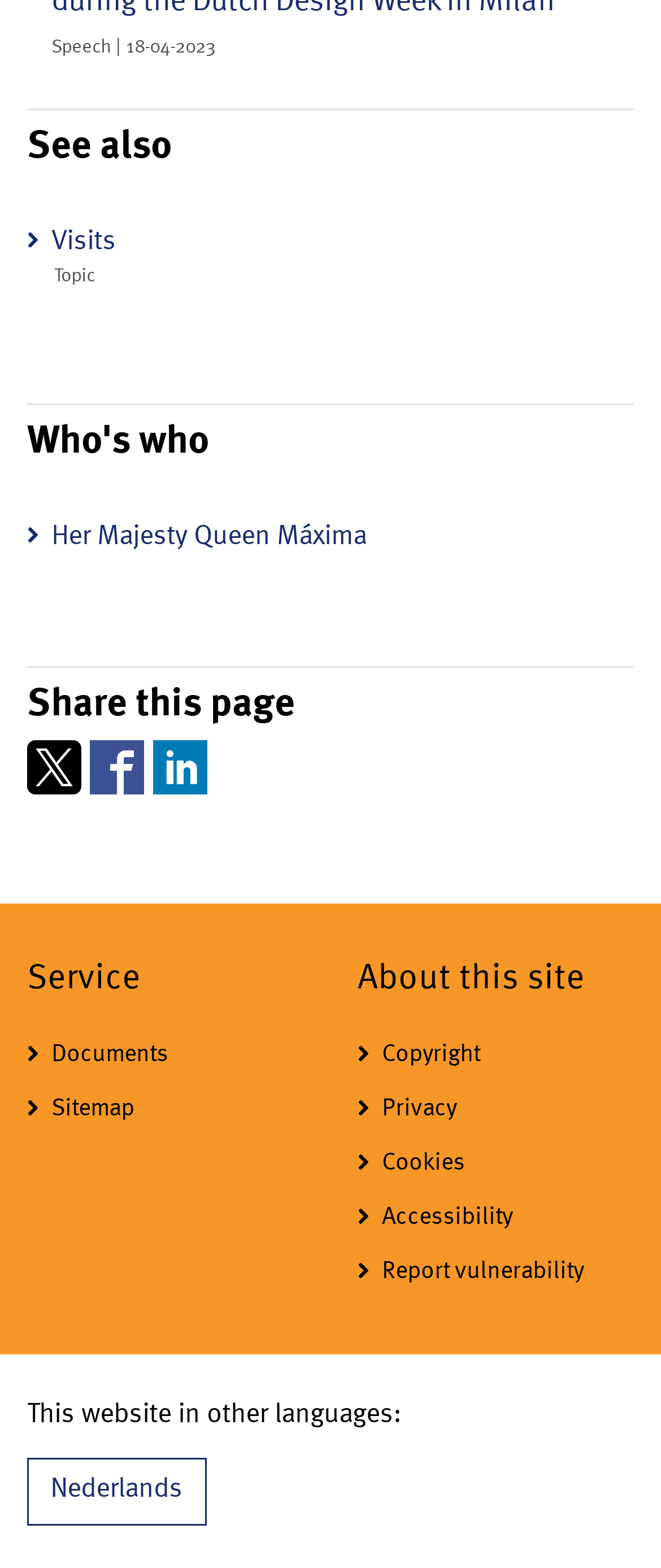Give a concise answer using only one word or phrase for this question:
What is the first section title?

See also